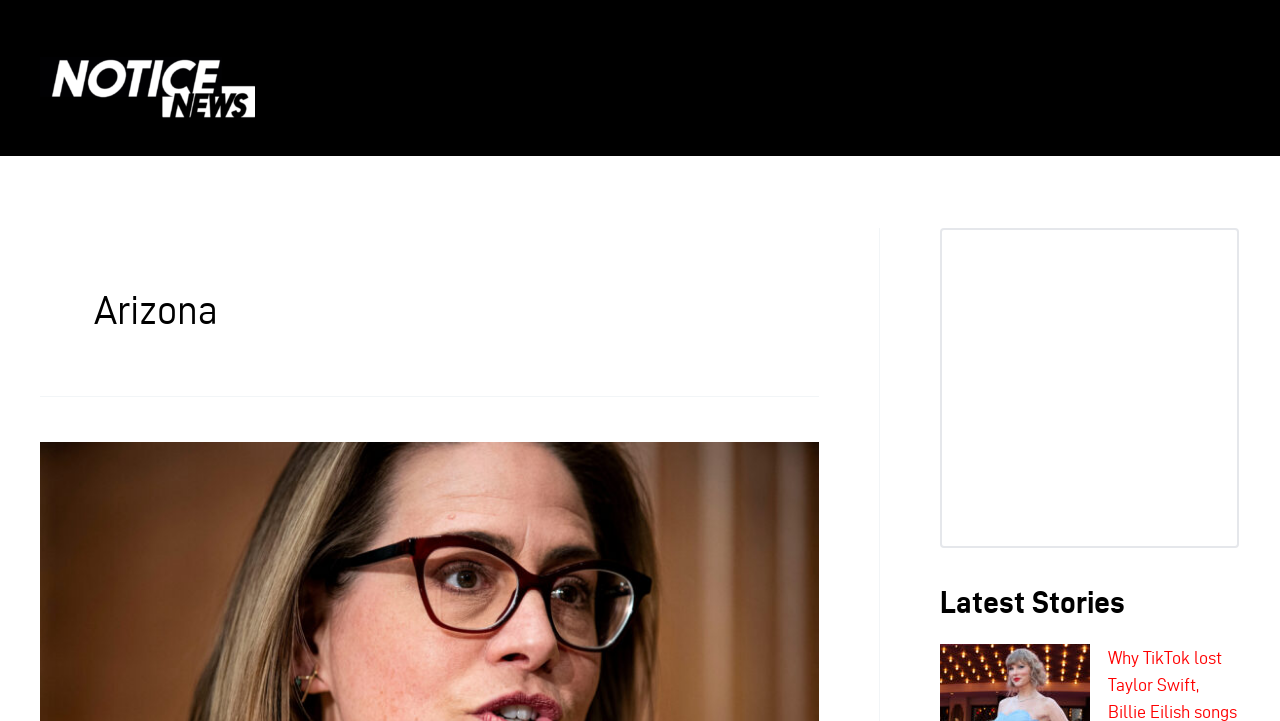Explain the webpage in detail, including its primary components.

The webpage is titled "arizona Archives - NOTICE News" and features a prominent link to "NOTICE News" at the top left corner, accompanied by an image with the same name. Below this, a large heading "Arizona" is centered, with a link to an unknown destination at the bottom left corner.

To the right of the "Arizona" heading, there is a complementary section that takes up most of the right side of the page. Within this section, there is an iframe that occupies most of the space. Above the iframe, a heading "Latest Stories" is positioned near the top.

Below the "Latest Stories" heading, there is a link to an article titled "Why TikTok lost Taylor Swift, Billie Eilish songs", which is placed near the bottom right corner of the page.